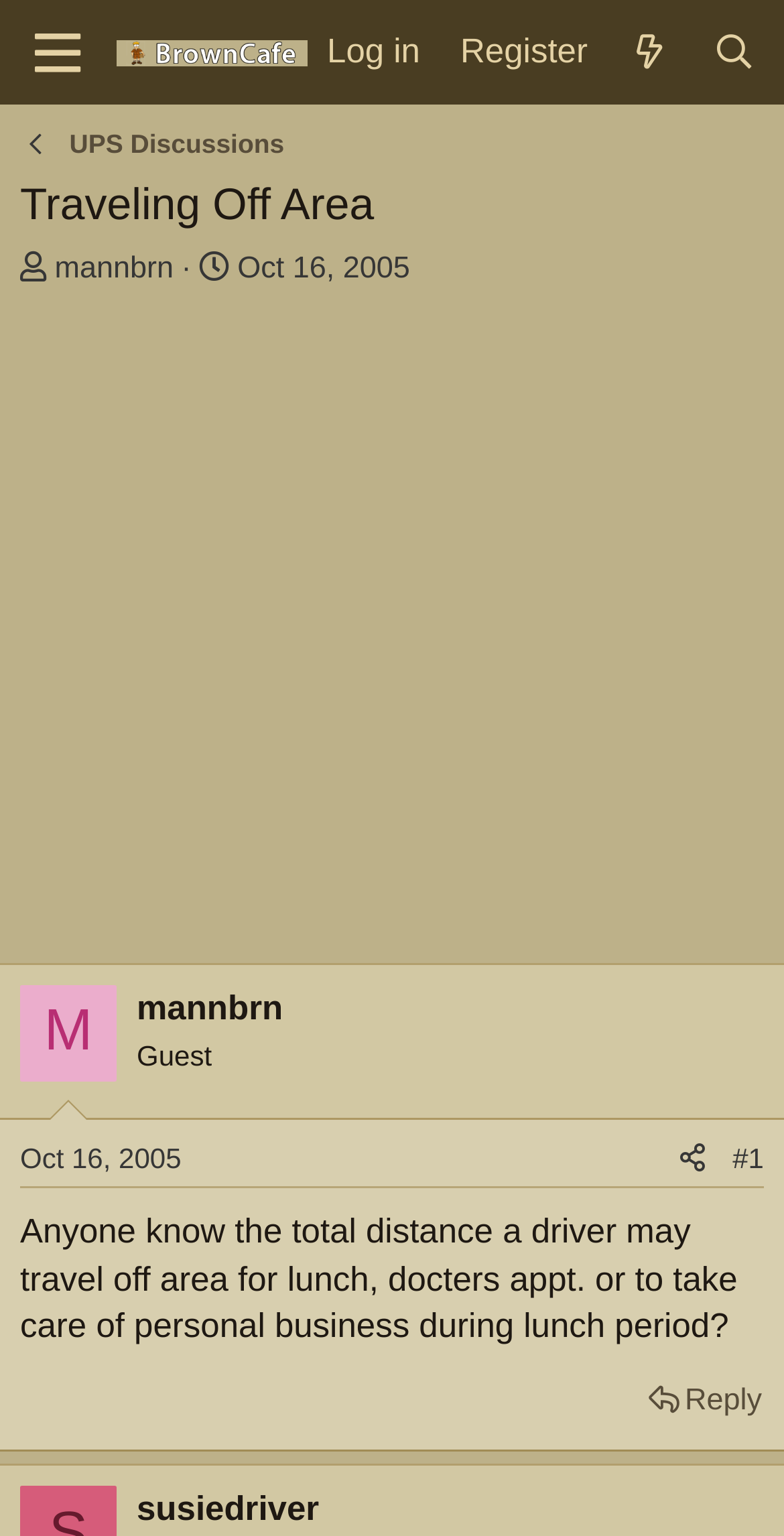Specify the bounding box coordinates of the region I need to click to perform the following instruction: "Reply to the post". The coordinates must be four float numbers in the range of 0 to 1, i.e., [left, top, right, bottom].

[0.817, 0.893, 0.982, 0.931]